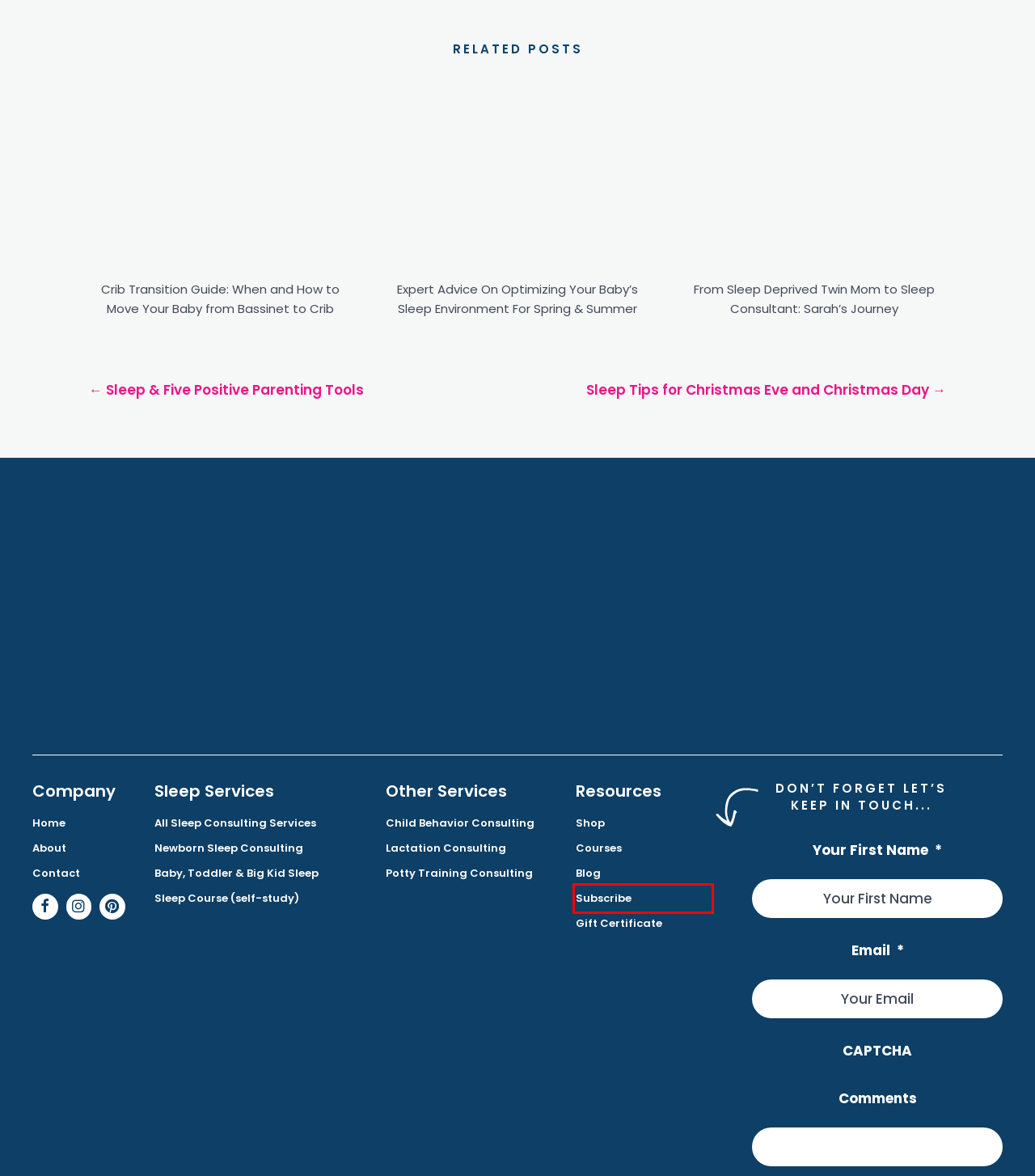Review the screenshot of a webpage that includes a red bounding box. Choose the webpage description that best matches the new webpage displayed after clicking the element within the bounding box. Here are the candidates:
A. Subscribe | Child Sleep Consultant, New Hampshire
B. Sleep Tips for Christmas Eve and Christmas Day | Child Sleep Consultant, New Hampshire
C. Sleep Consulting & Behavioral Services | Bella Luna Family
D. Sleep & Five Positive Parenting Tools | Child Sleep Consultant, New Hampshire
E. Newborn Baby Sleep Consulting | Infant Sleep Consultants
F. Gift Certificates and Favorite Products | Bella Luna Family
G. Transform Your Baby's Sleep Online Course | Bella Luna Family
H. Lactation Consulting Services | Breastfeeding Consultant

A